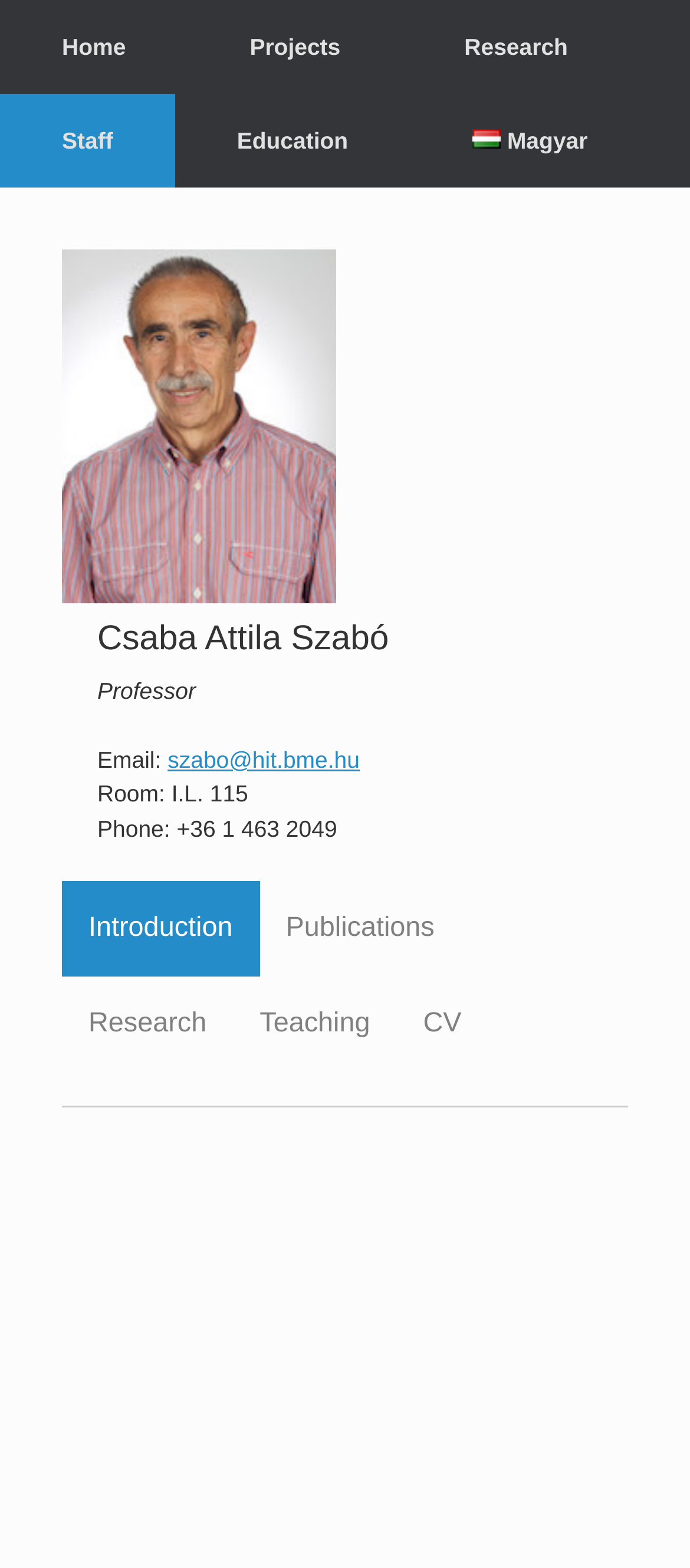Please answer the following question using a single word or phrase: 
What is the professor's name?

Csaba Attila Szabó